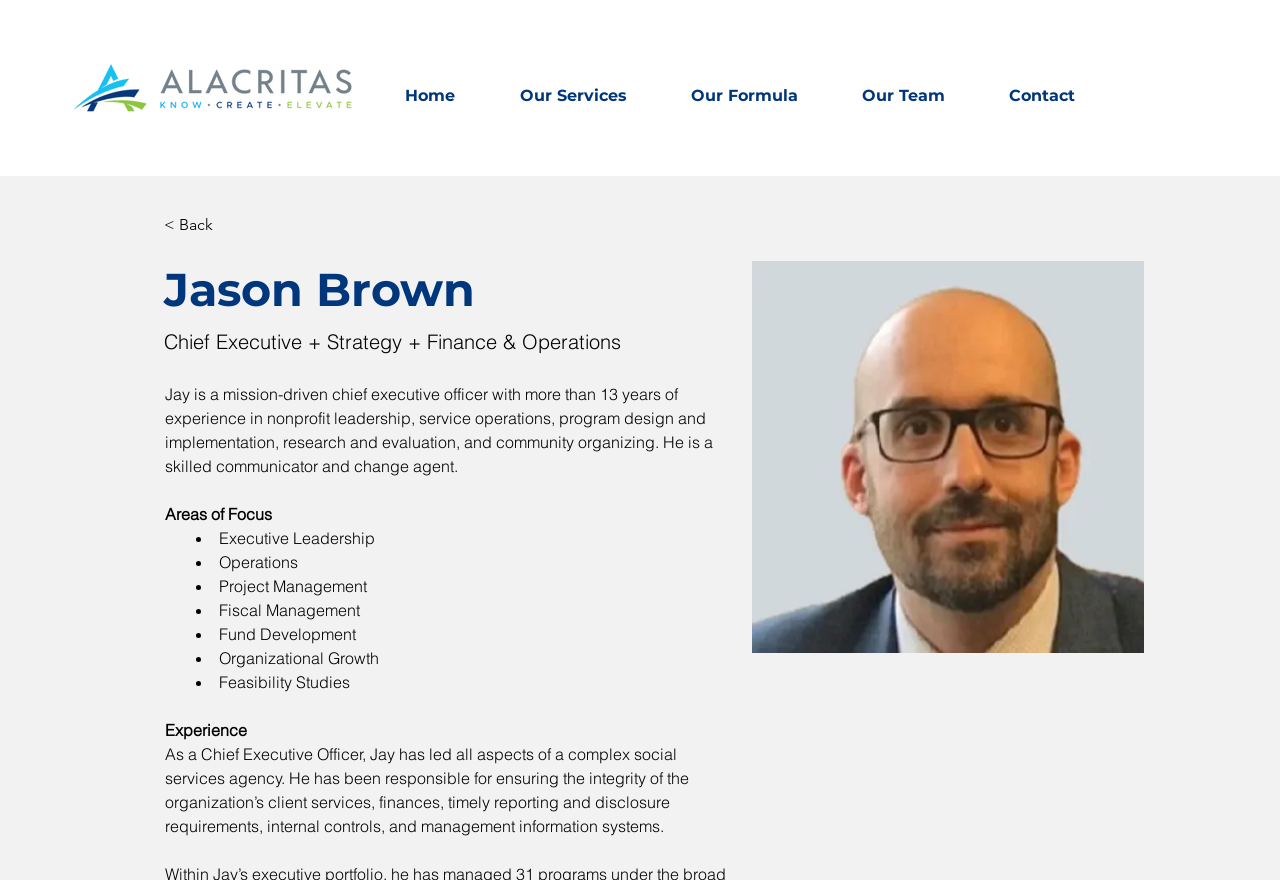Utilize the details in the image to give a detailed response to the question: What is Jason Brown's job title?

Based on the webpage, Jason Brown's job title is mentioned as 'Chief Executive' in the heading 'Jason Brown' and also in the description 'Chief Executive + Strategy + Finance & Operations'.